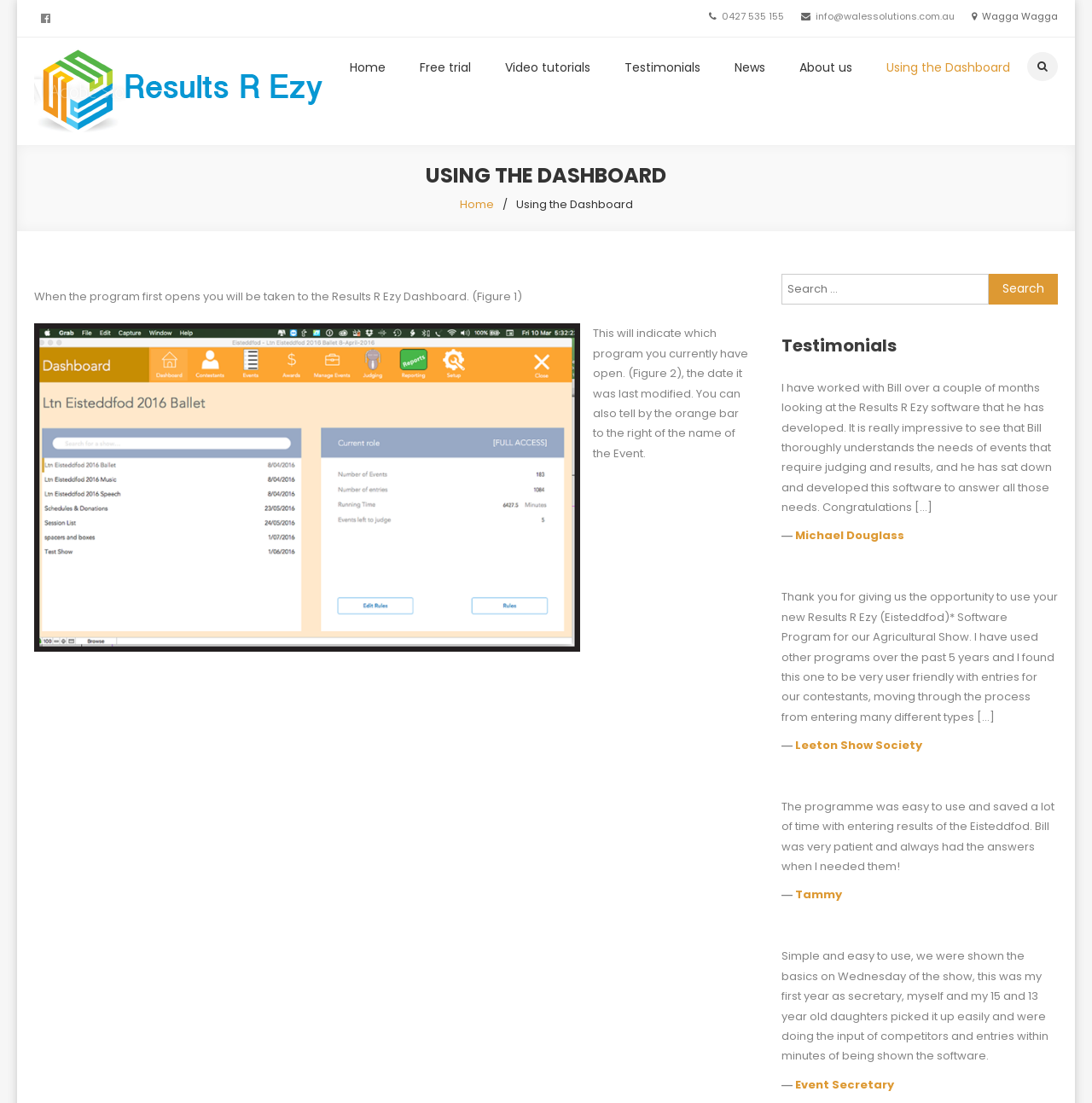Identify the bounding box coordinates for the region of the element that should be clicked to carry out the instruction: "Read the testimonials". The bounding box coordinates should be four float numbers between 0 and 1, i.e., [left, top, right, bottom].

[0.716, 0.303, 0.969, 0.323]